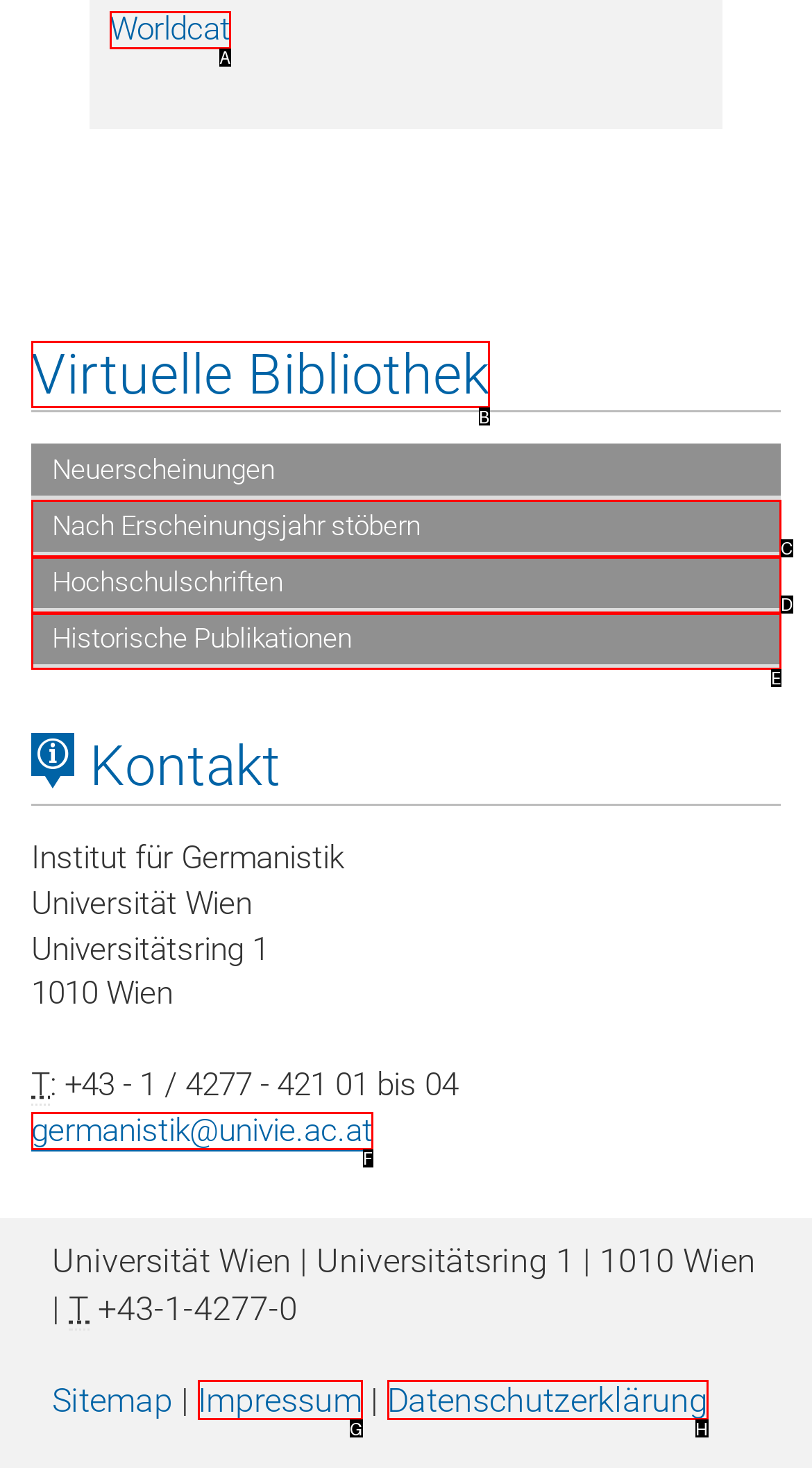Determine the option that aligns with this description: Virtuelle Bibliothek
Reply with the option's letter directly.

B